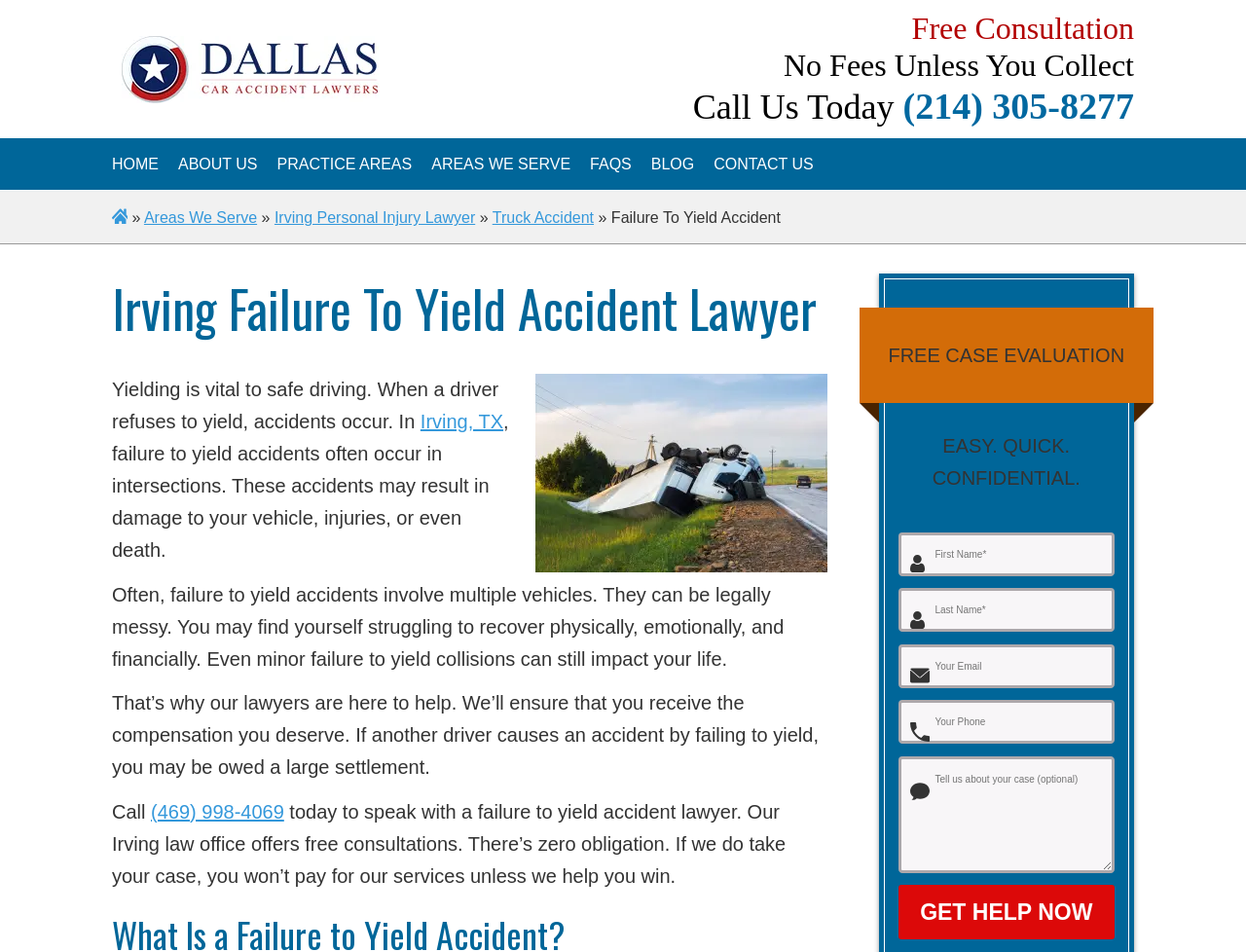What is the name of the law office?
Please use the image to provide a one-word or short phrase answer.

Irving Failure to Yield Accident Lawyers